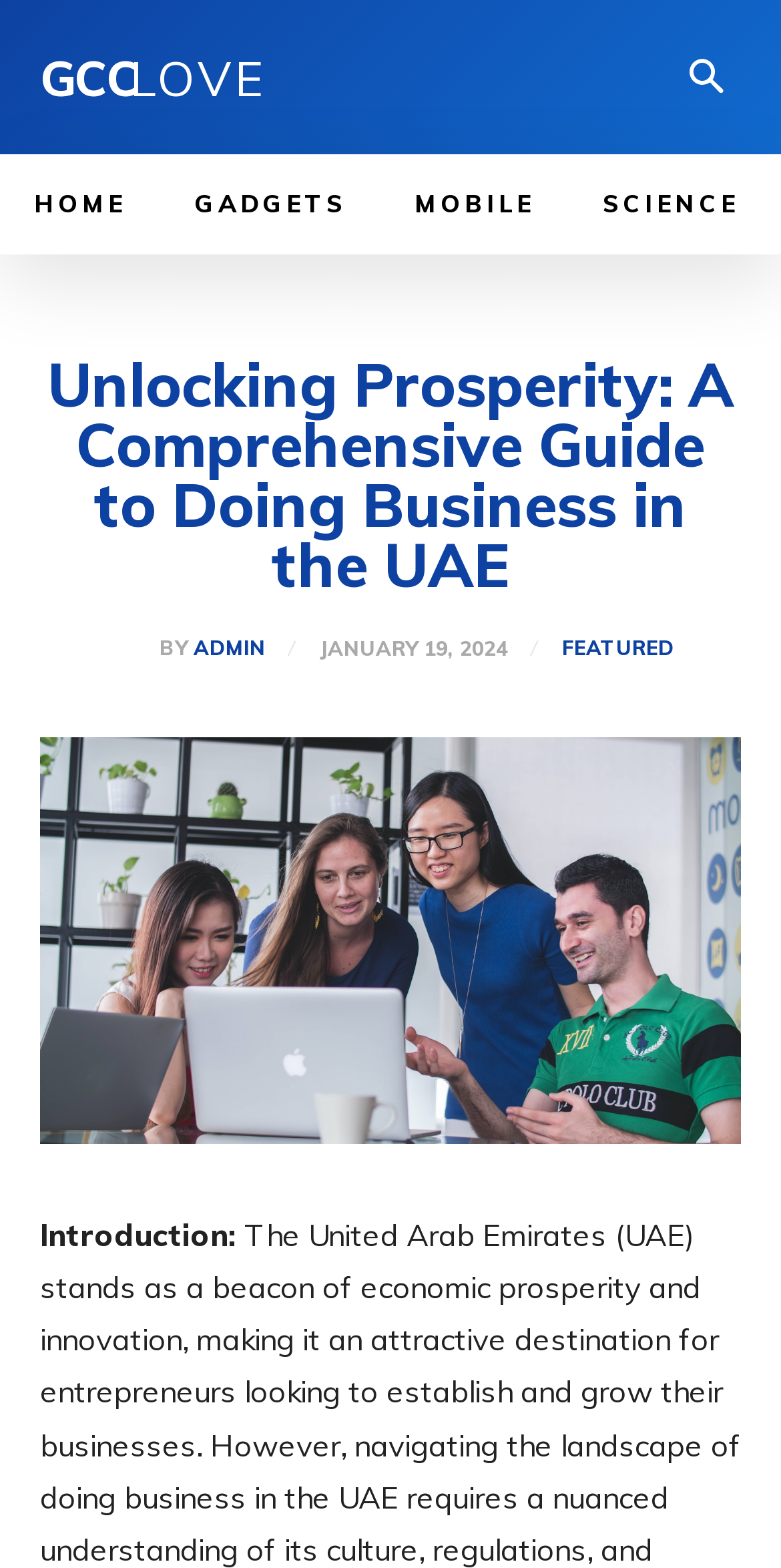Could you provide the bounding box coordinates for the portion of the screen to click to complete this instruction: "go to GCC LOVE"?

[0.051, 0.034, 0.635, 0.065]